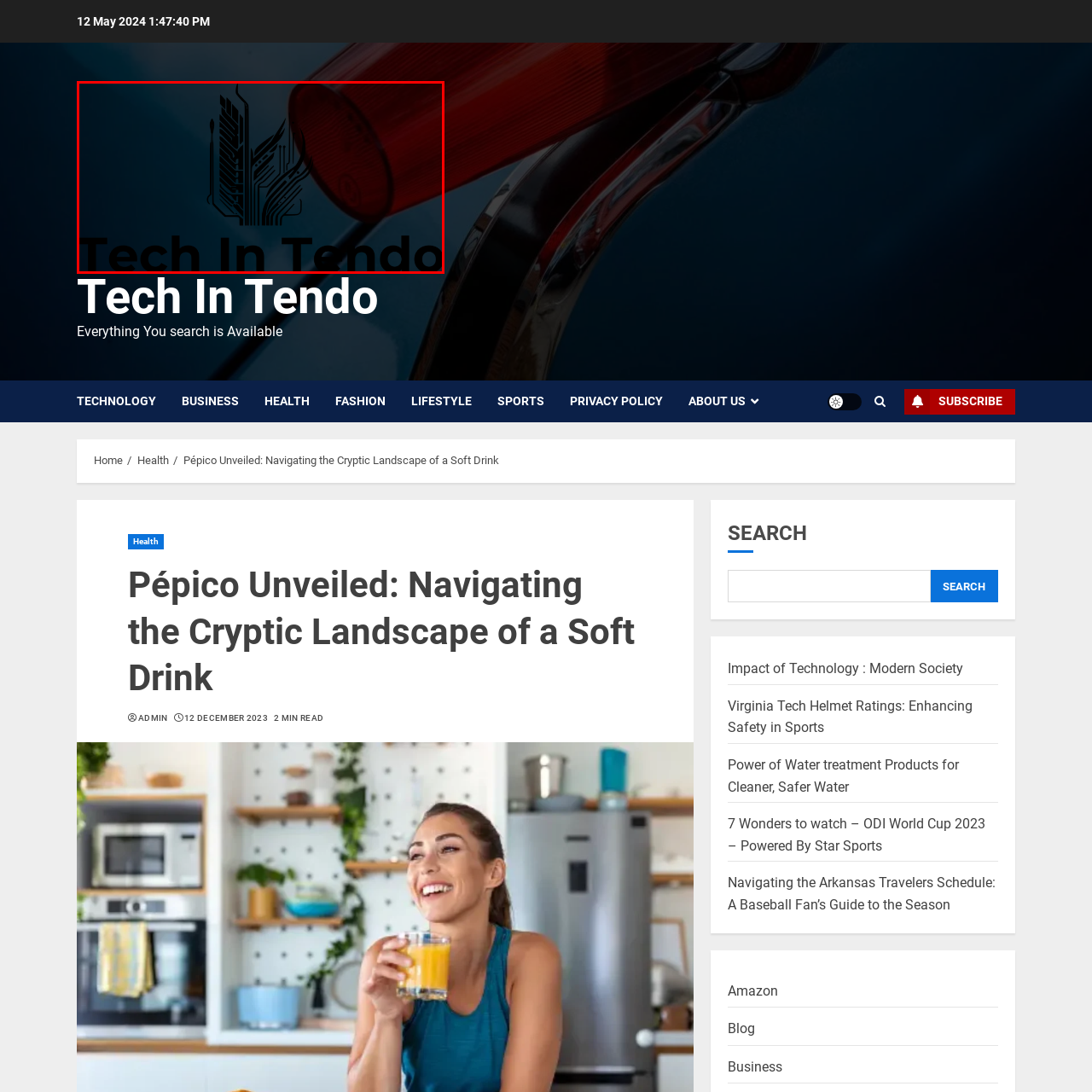Offer a thorough and descriptive summary of the image captured in the red bounding box.

The image features the logo of "Tech In Tendo," which is prominently displayed against a blurred backdrop, likely hinting at a modern and innovative theme. The design incorporates a stylized circuit pattern that conveys a strong technological influence, suggesting a focus on advancements in tech and business sectors. The red element, possibly a cap or lid, adds a vibrant touch to the overall composition, drawing attention to the brand. This visual representation aligns with the website's dedication to exploring intriguing topics, including health and lifestyle, as indicated by the accompanying articles and themes on the site.